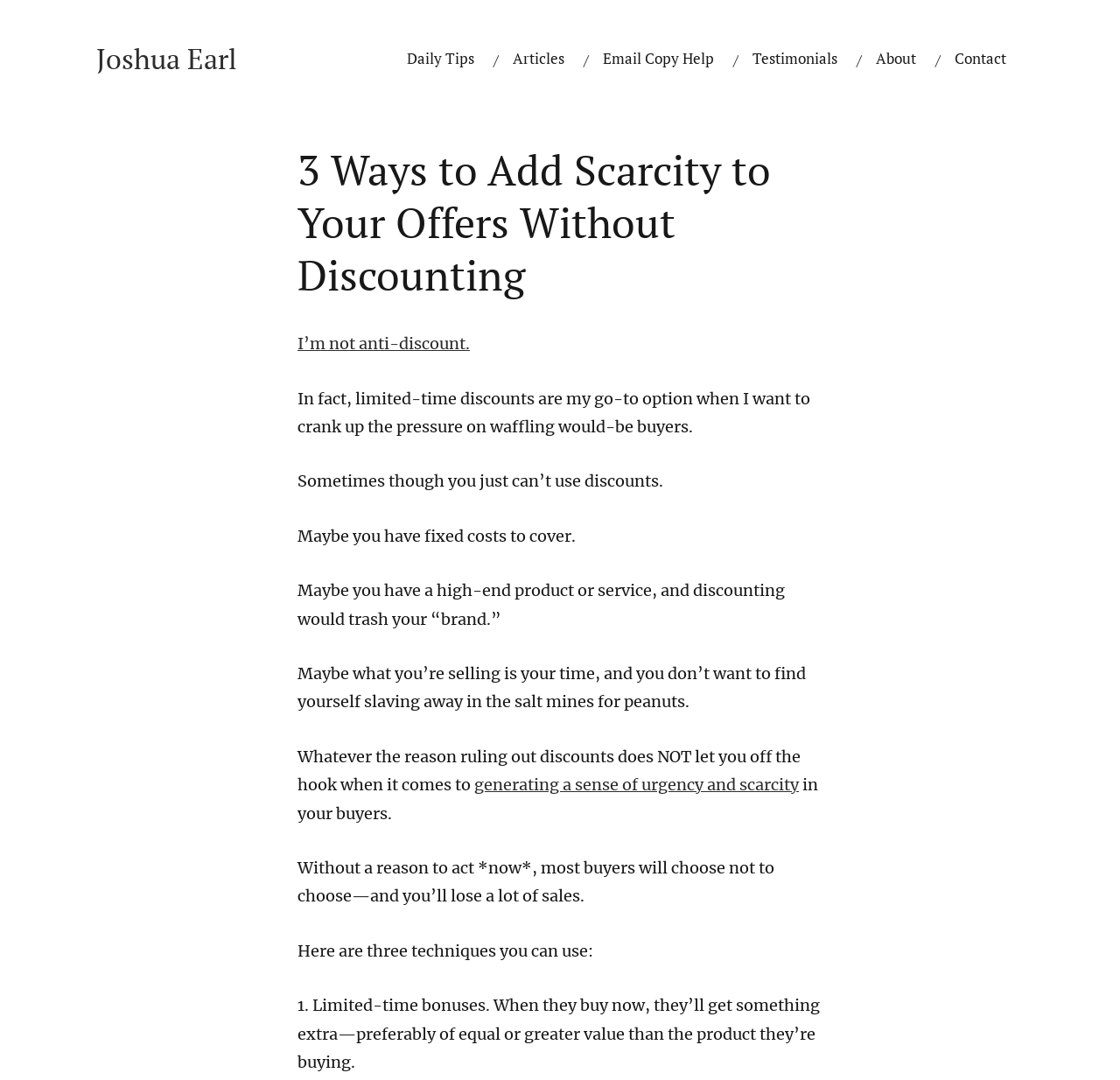Identify the bounding box coordinates of the clickable region required to complete the instruction: "Click on the link to view articles". The coordinates should be given as four float numbers within the range of 0 and 1, i.e., [left, top, right, bottom].

[0.456, 0.041, 0.506, 0.068]